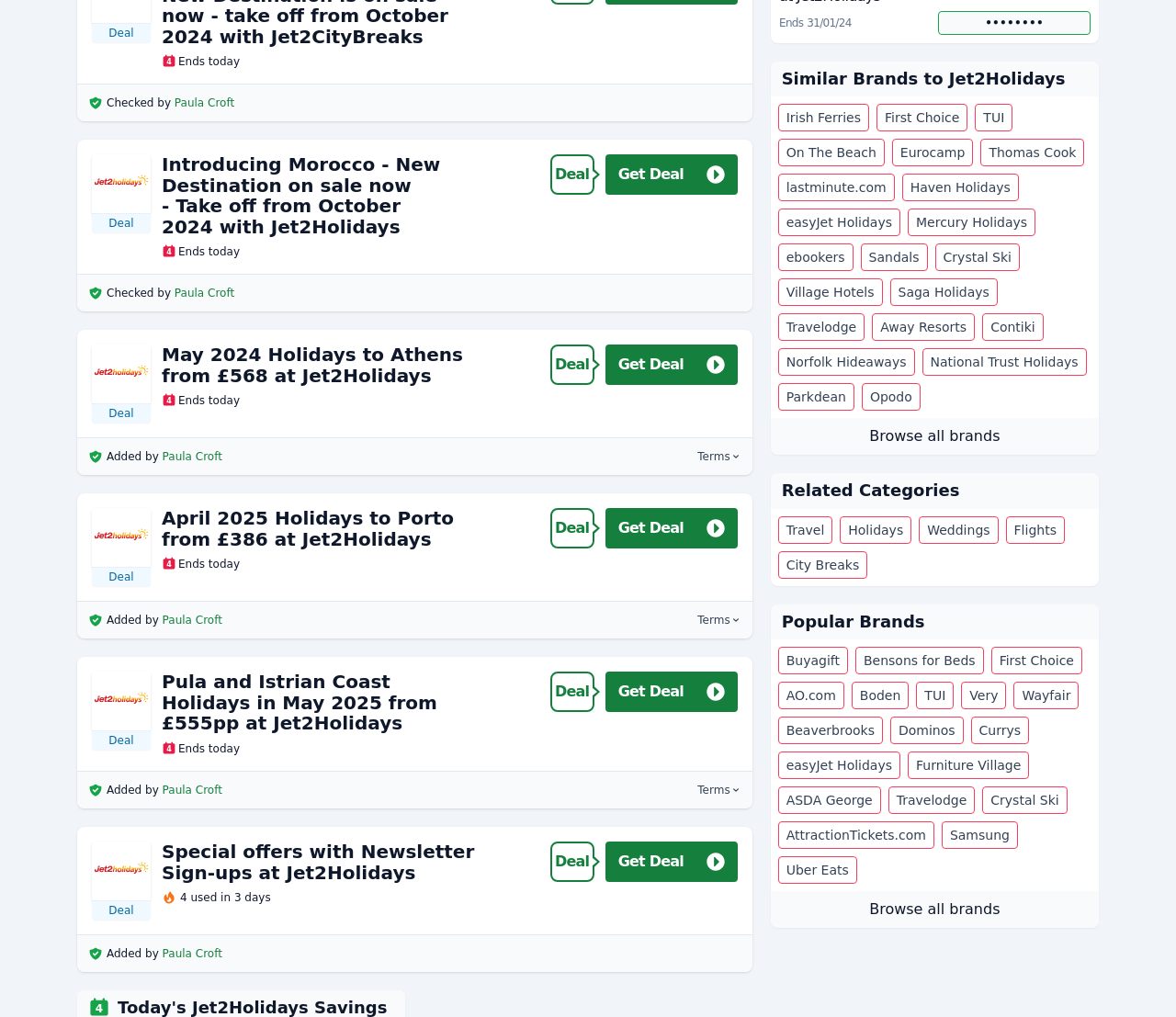How many deals are available on this webpage?
Give a detailed response to the question by analyzing the screenshot.

I counted the number of articles on the webpage, each representing a deal, and found 4 of them.